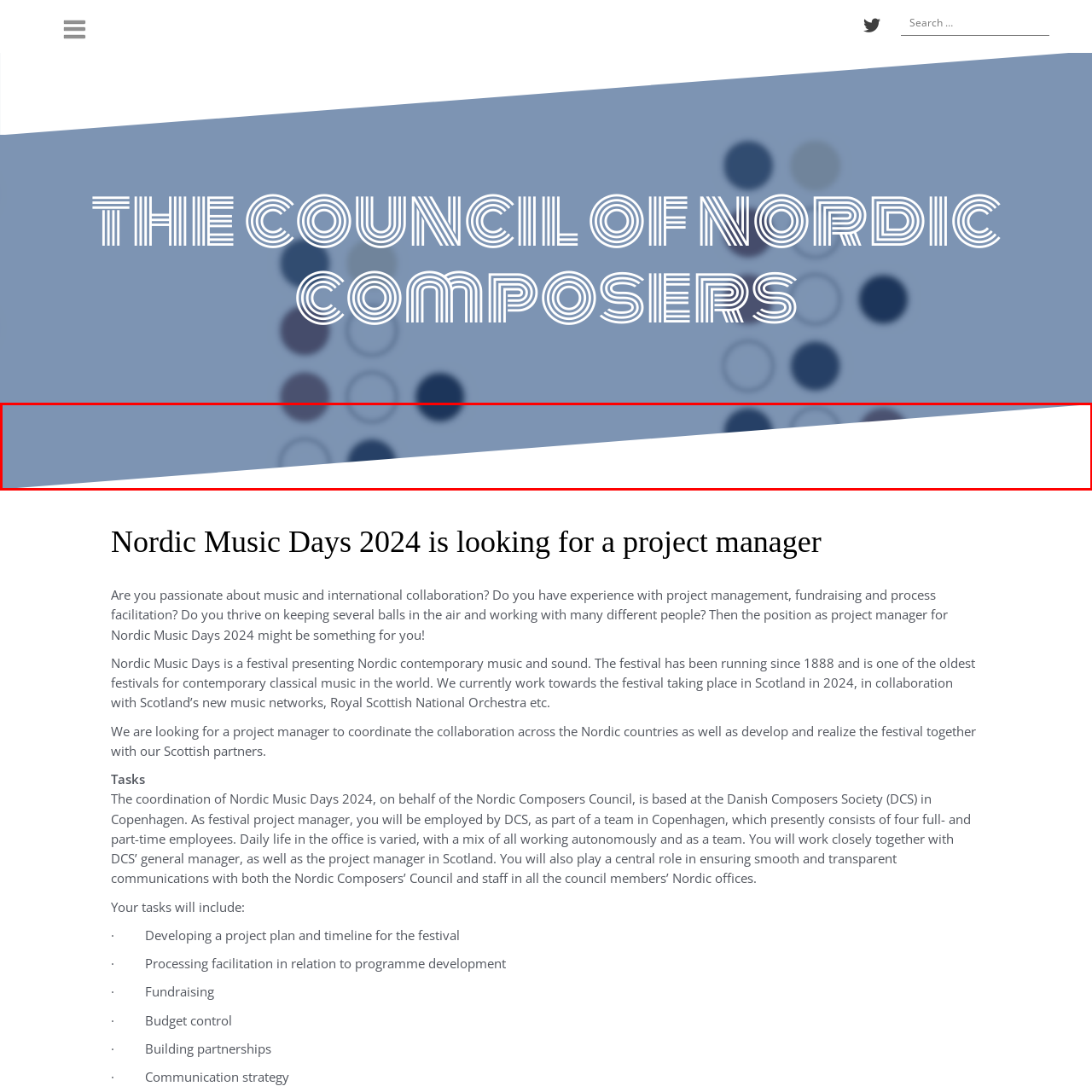Concentrate on the image inside the red border and answer the question in one word or phrase: 
Does the image have a sense of movement?

Yes